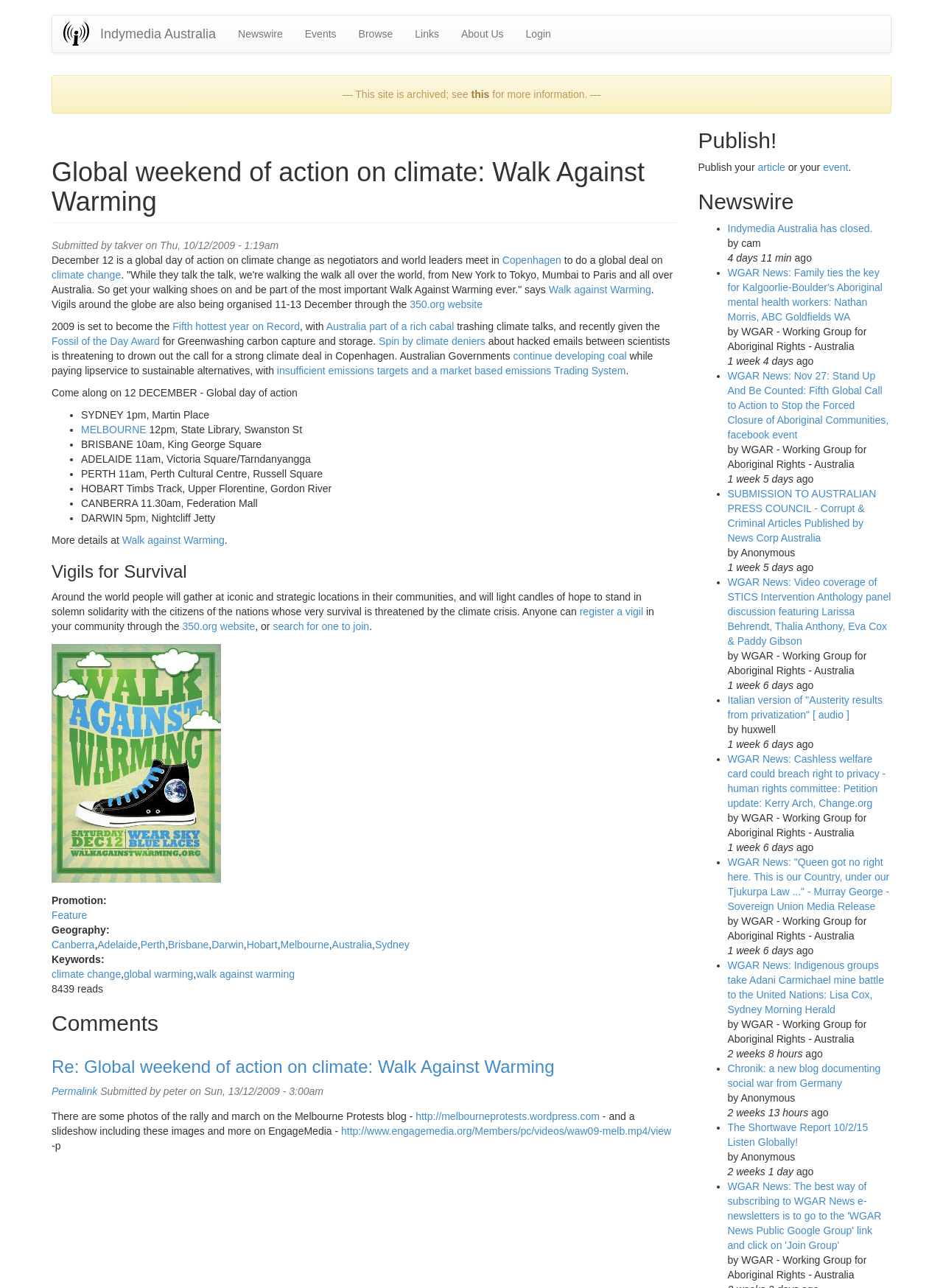Determine the bounding box for the UI element described here: "2019年12月".

None